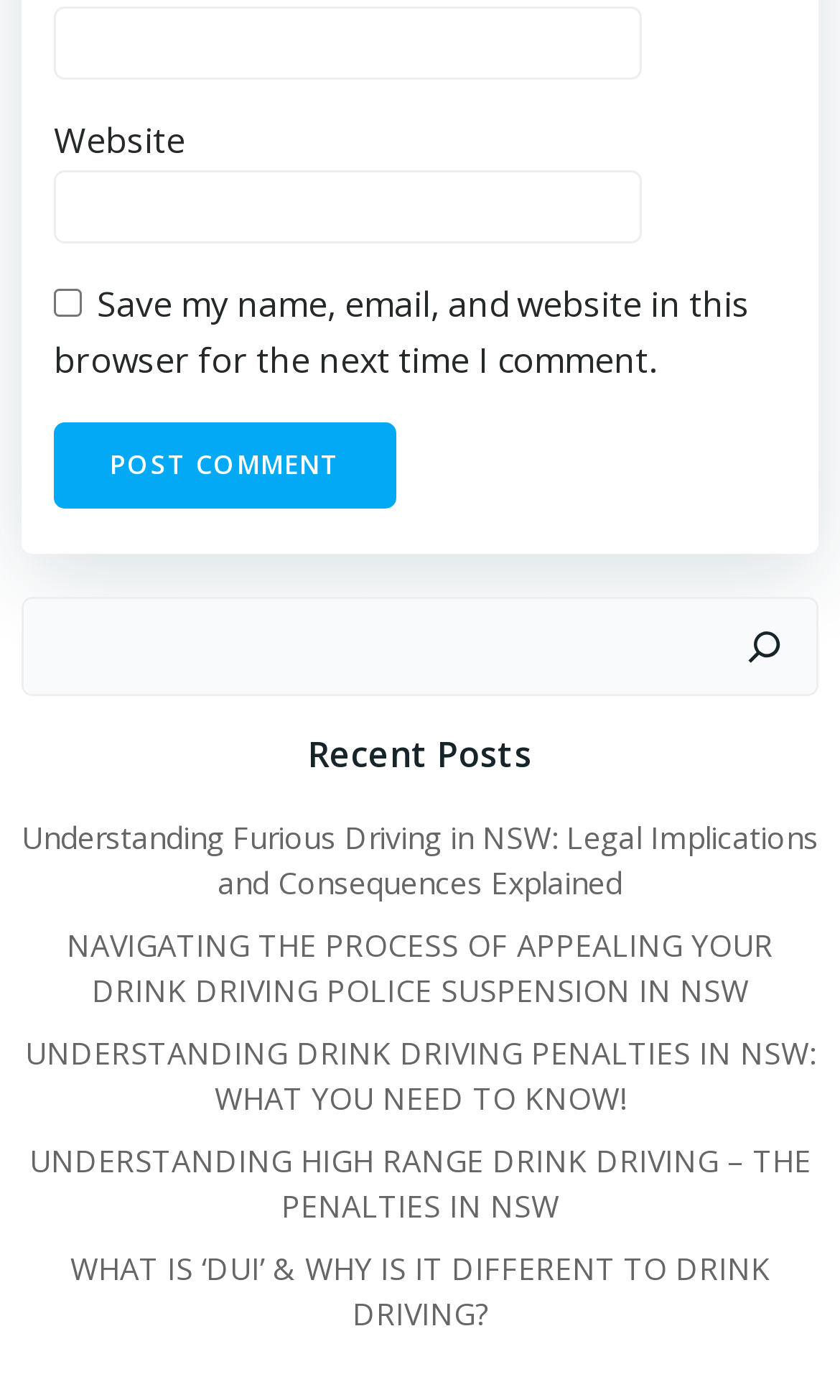Can you specify the bounding box coordinates of the area that needs to be clicked to fulfill the following instruction: "Click on 'Blogging tips'"?

None